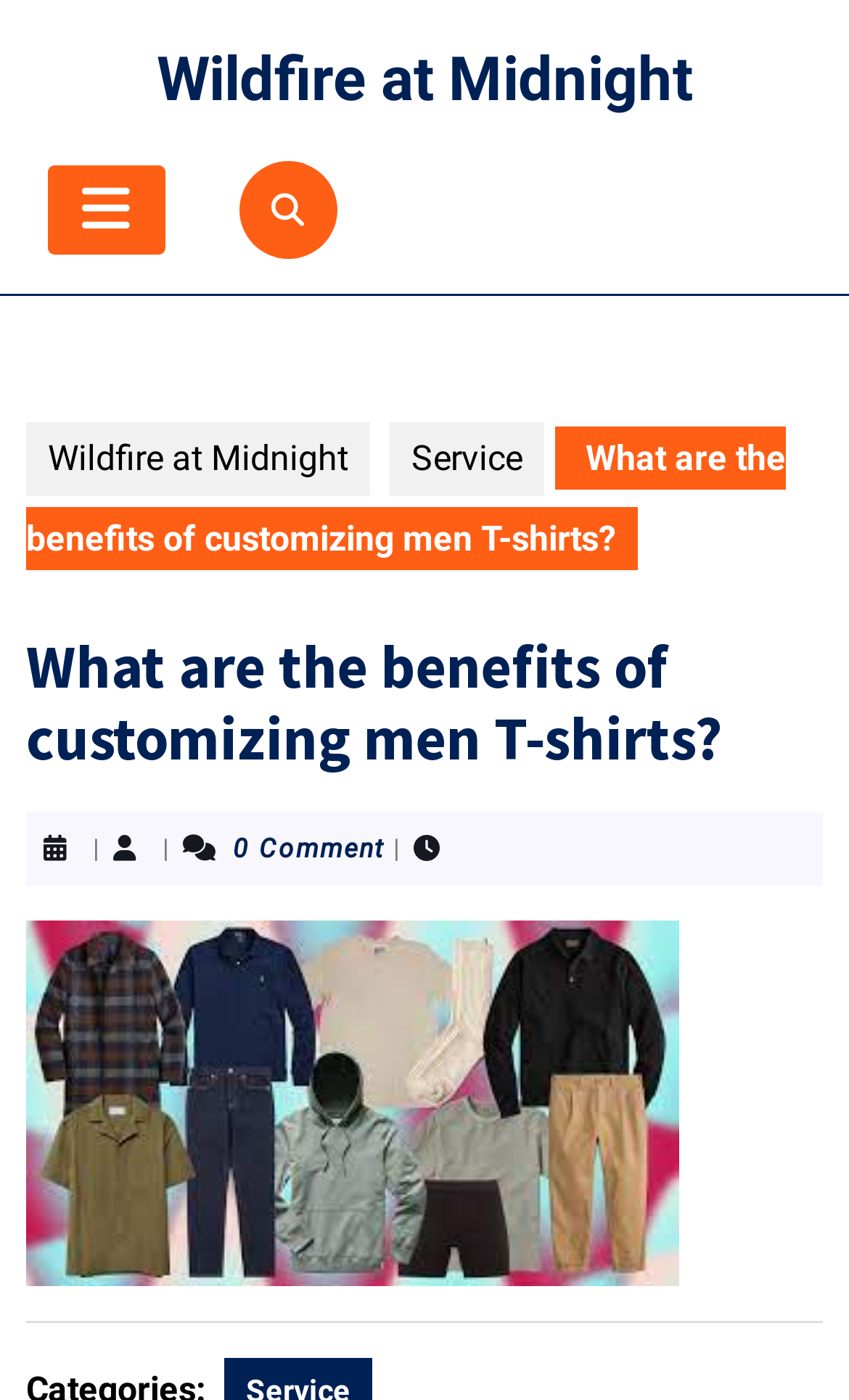Based on the visual content of the image, answer the question thoroughly: What is the topic of the post?

The topic of the post is about the benefits of customizing men T-shirts, as indicated by the heading element 'What are the benefits of customizing men T-shirts?'.